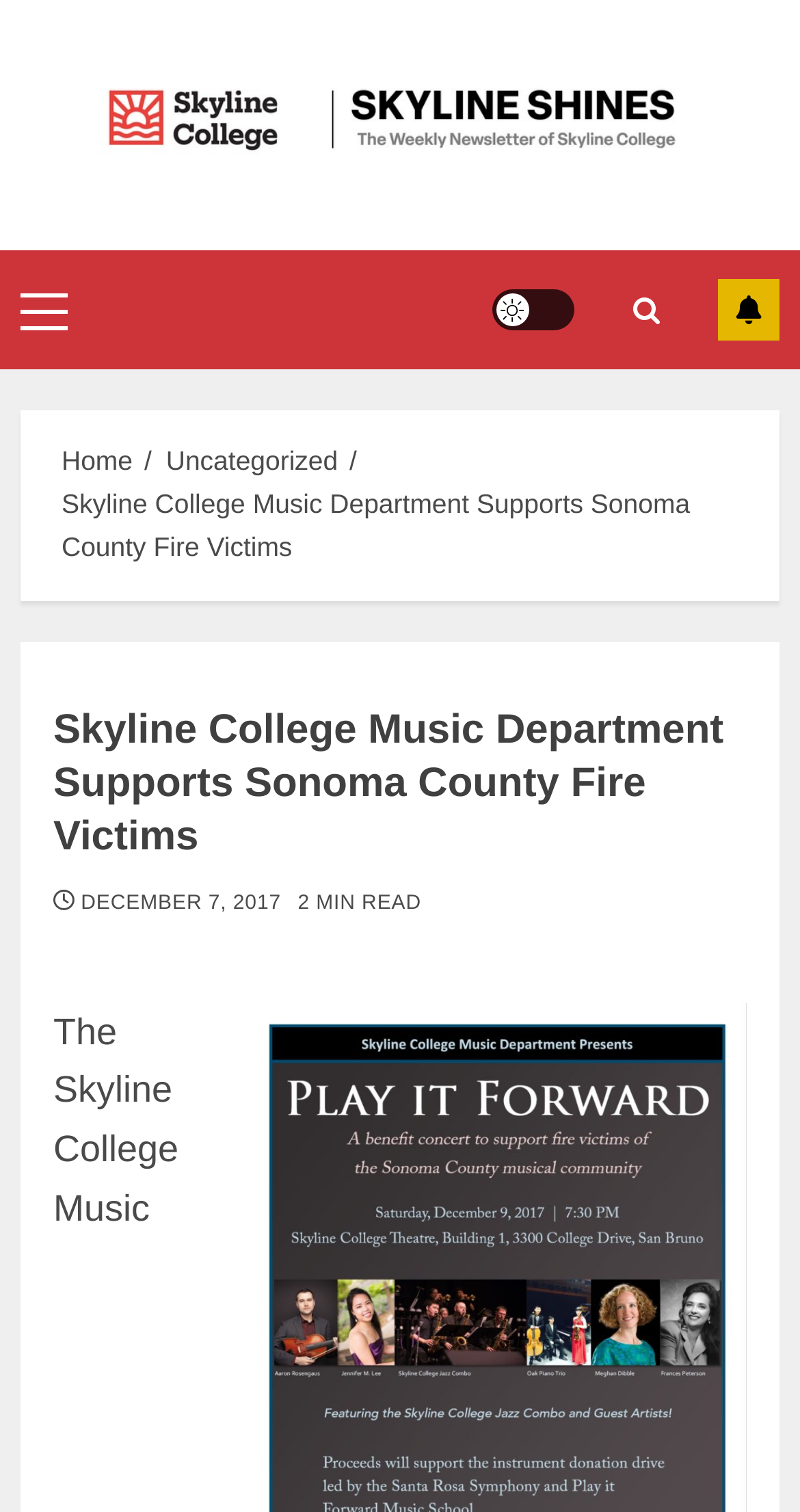Using the provided description: "Home", find the bounding box coordinates of the corresponding UI element. The output should be four float numbers between 0 and 1, in the format [left, top, right, bottom].

[0.077, 0.295, 0.166, 0.316]